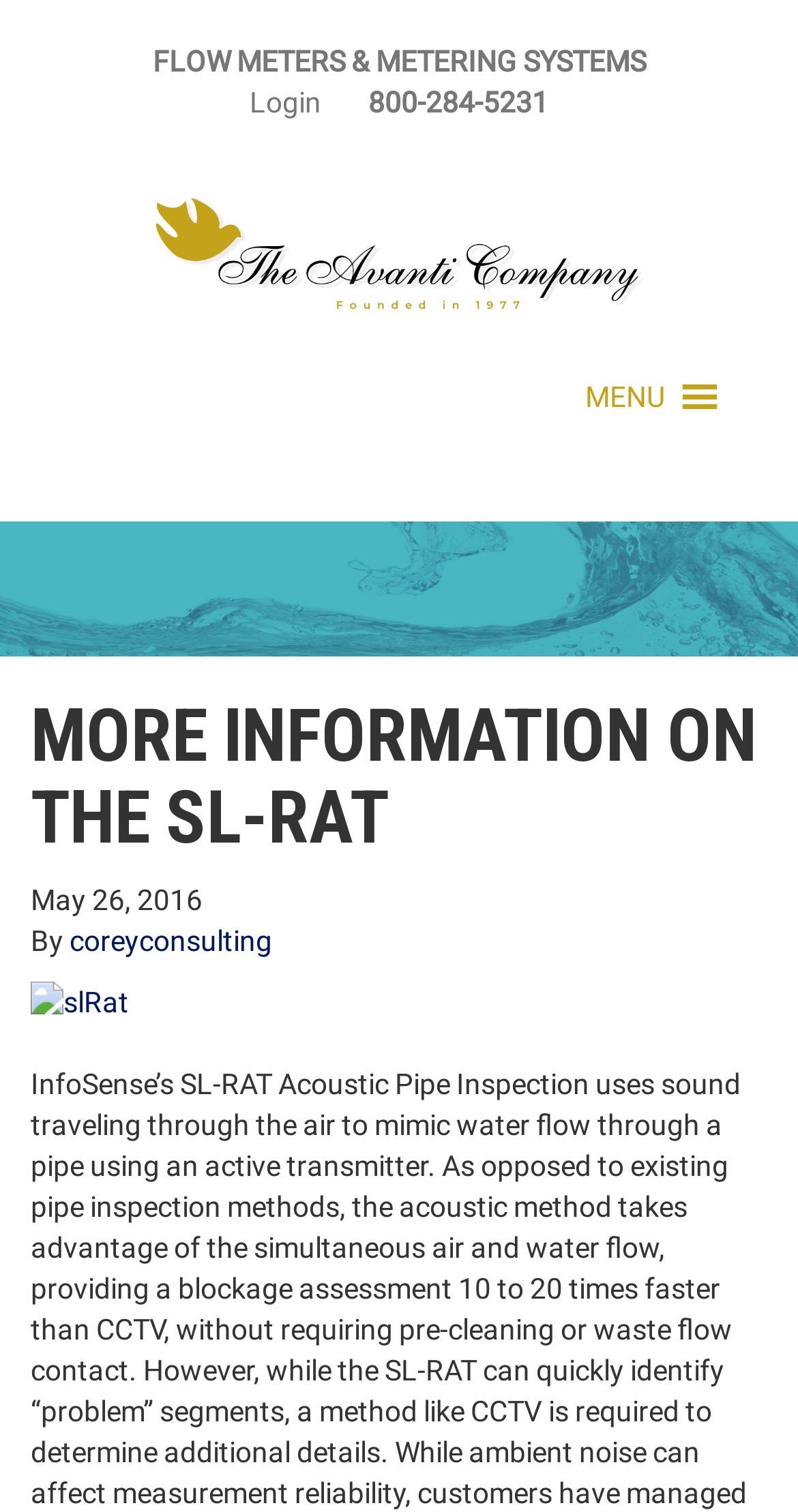Refer to the screenshot and answer the following question in detail:
Who is the author of the article?

I found the author of the article by looking at the link element with the content 'coreyconsulting' located below the header element with the content 'MORE INFORMATION ON THE SL-RAT'.